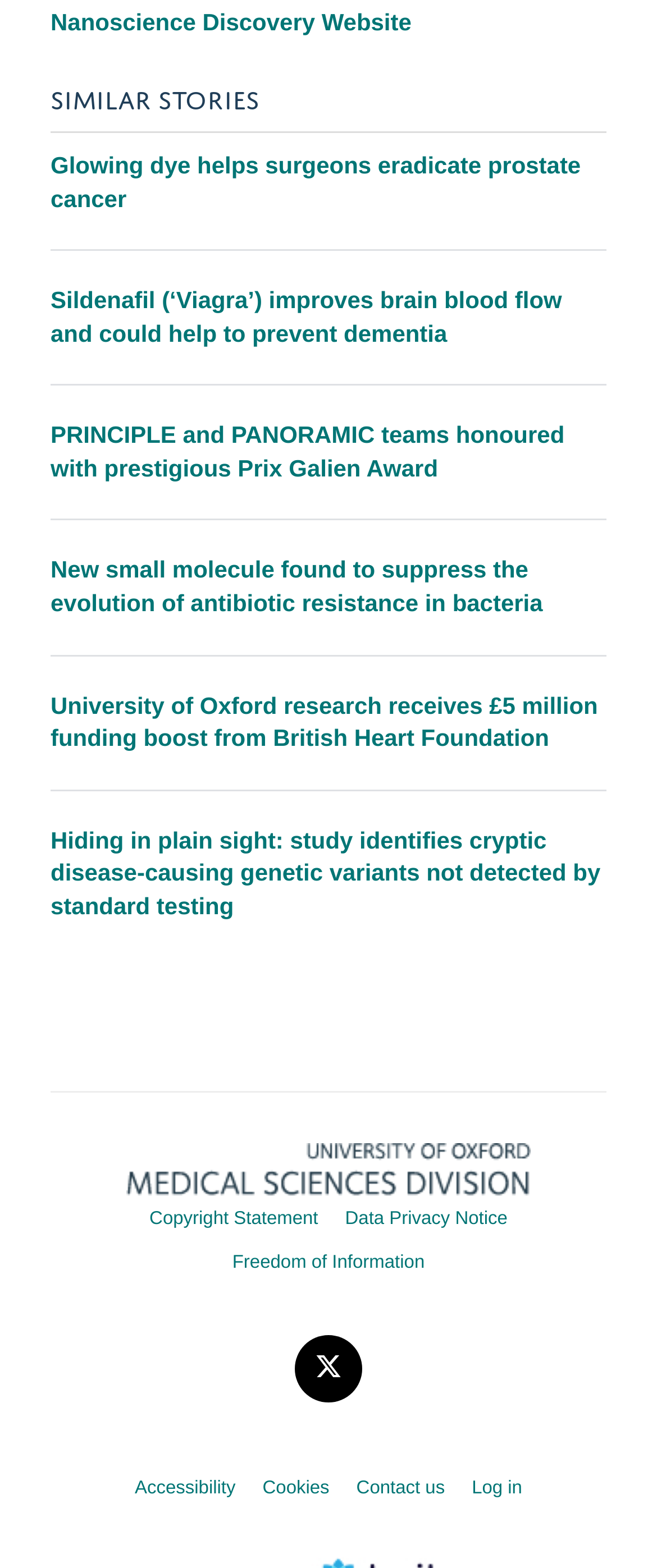How many links are below the separator?
Use the information from the image to give a detailed answer to the question.

The separator is located at [0.077, 0.696, 0.923, 0.697] and below it, there are links to 'Medical Sciences and University of Oxford', 'Copyright Statement', 'Data Privacy Notice', 'Freedom of Information', and 'Accessibility', which makes a total of 5 links.